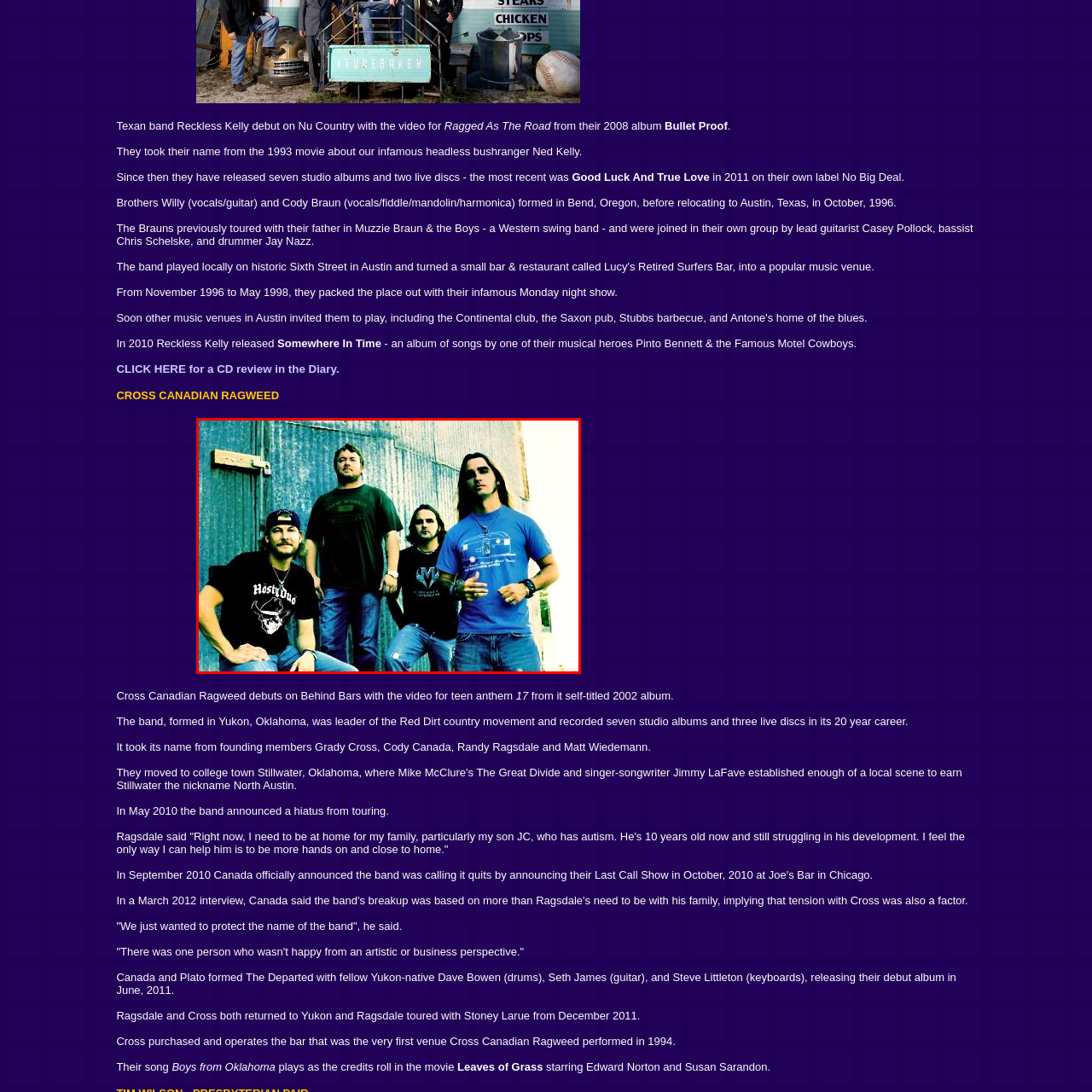How many studio albums has the band released?
Analyze the image within the red frame and provide a concise answer using only one word or a short phrase.

Seven